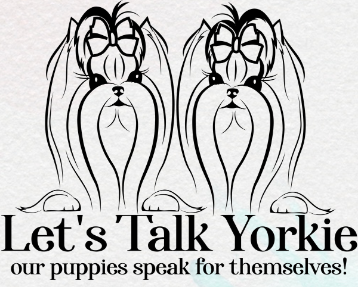What is the theme of the design?
Based on the screenshot, provide a one-word or short-phrase response.

Playful and welcoming